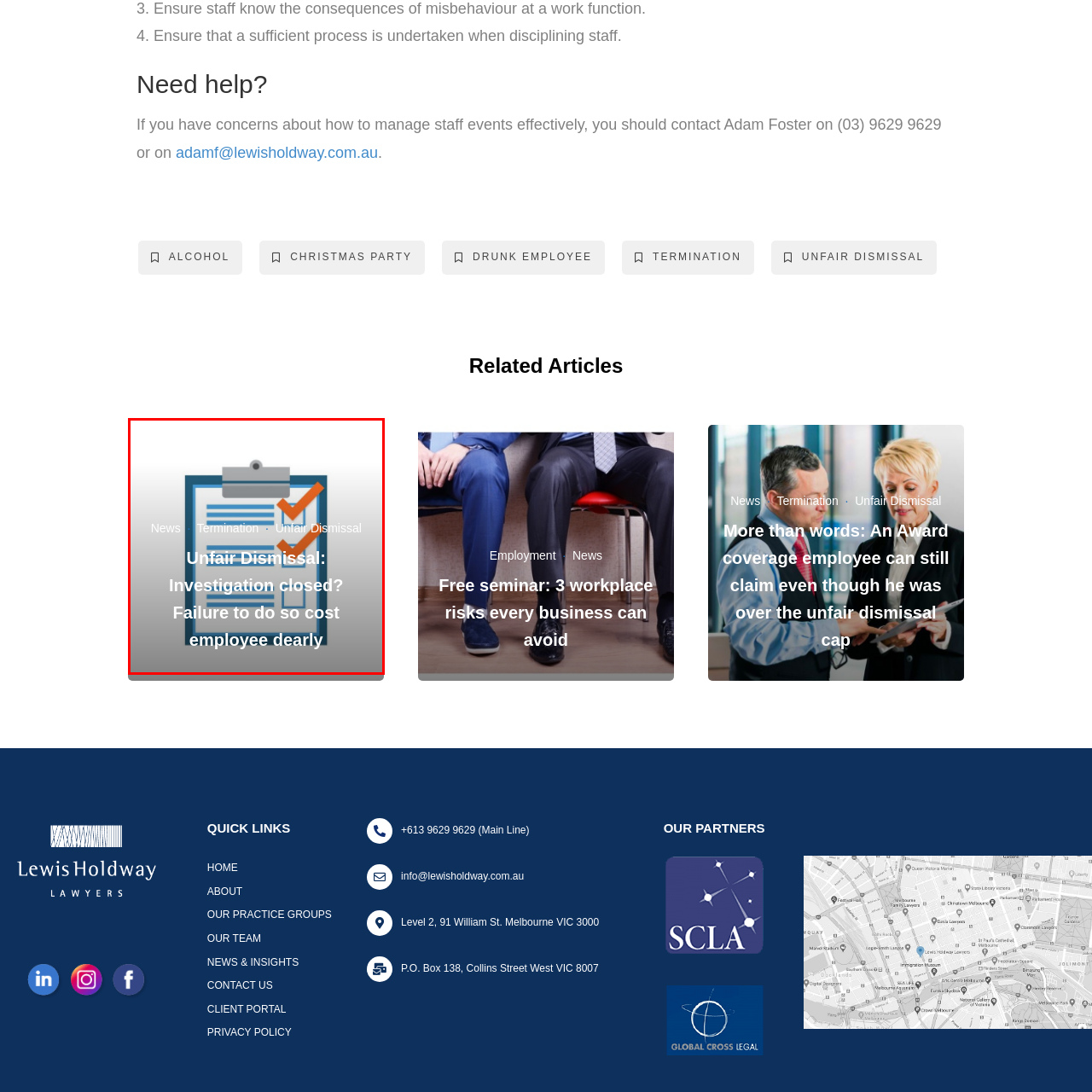What topics are related to the image?
Focus on the image highlighted within the red borders and answer with a single word or short phrase derived from the image.

News, Termination, Unfair Dismissal